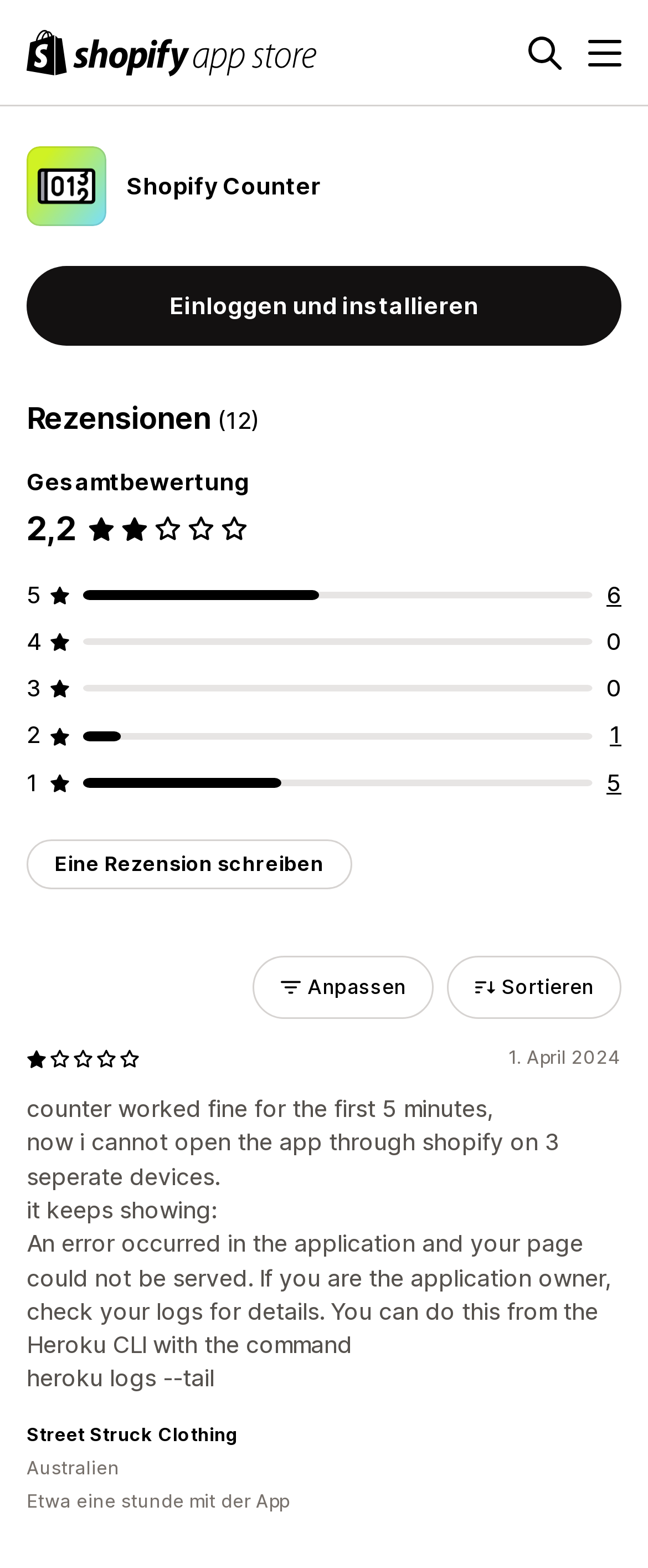Please find the bounding box coordinates of the element's region to be clicked to carry out this instruction: "Search for an app".

[0.815, 0.023, 0.867, 0.044]